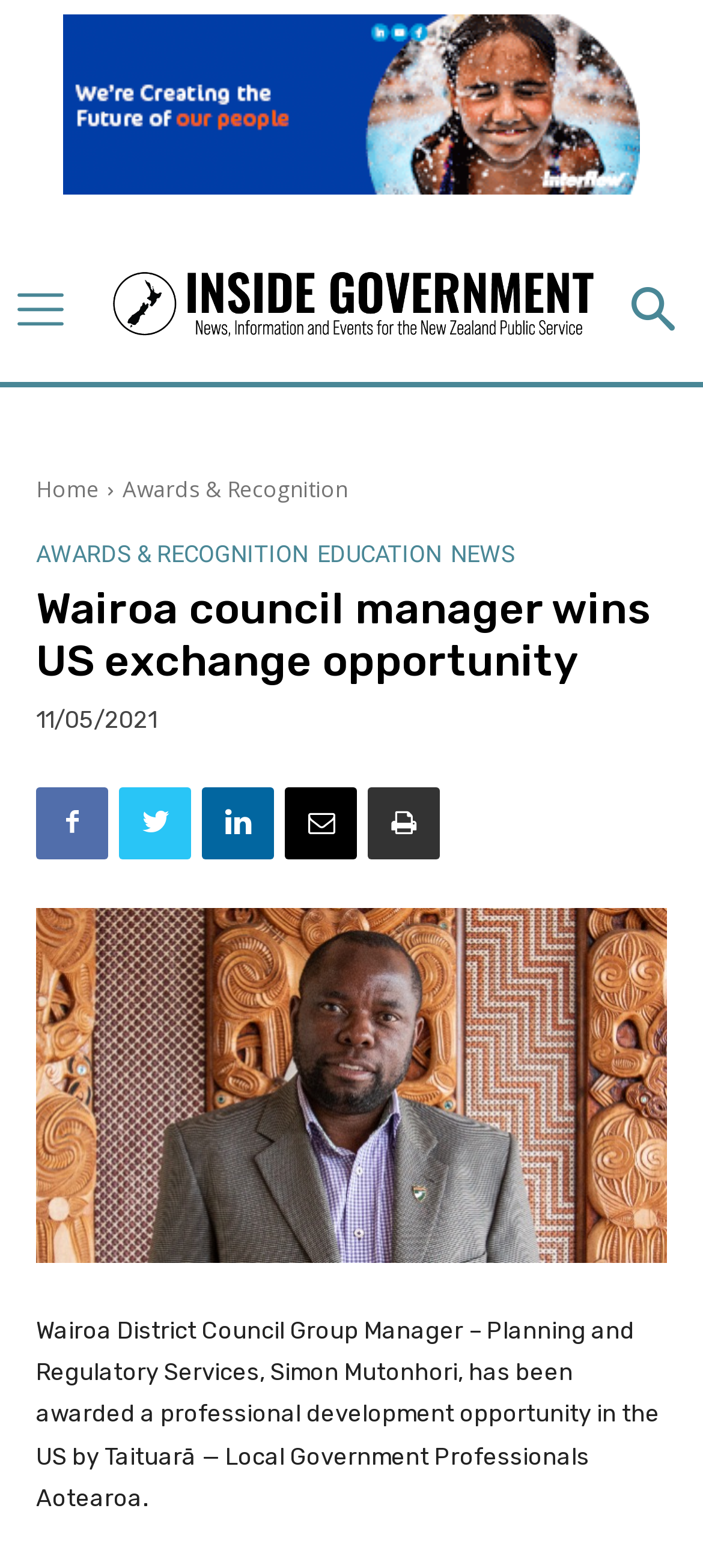Use a single word or phrase to answer the following:
What is the date of the news article?

11/05/2021